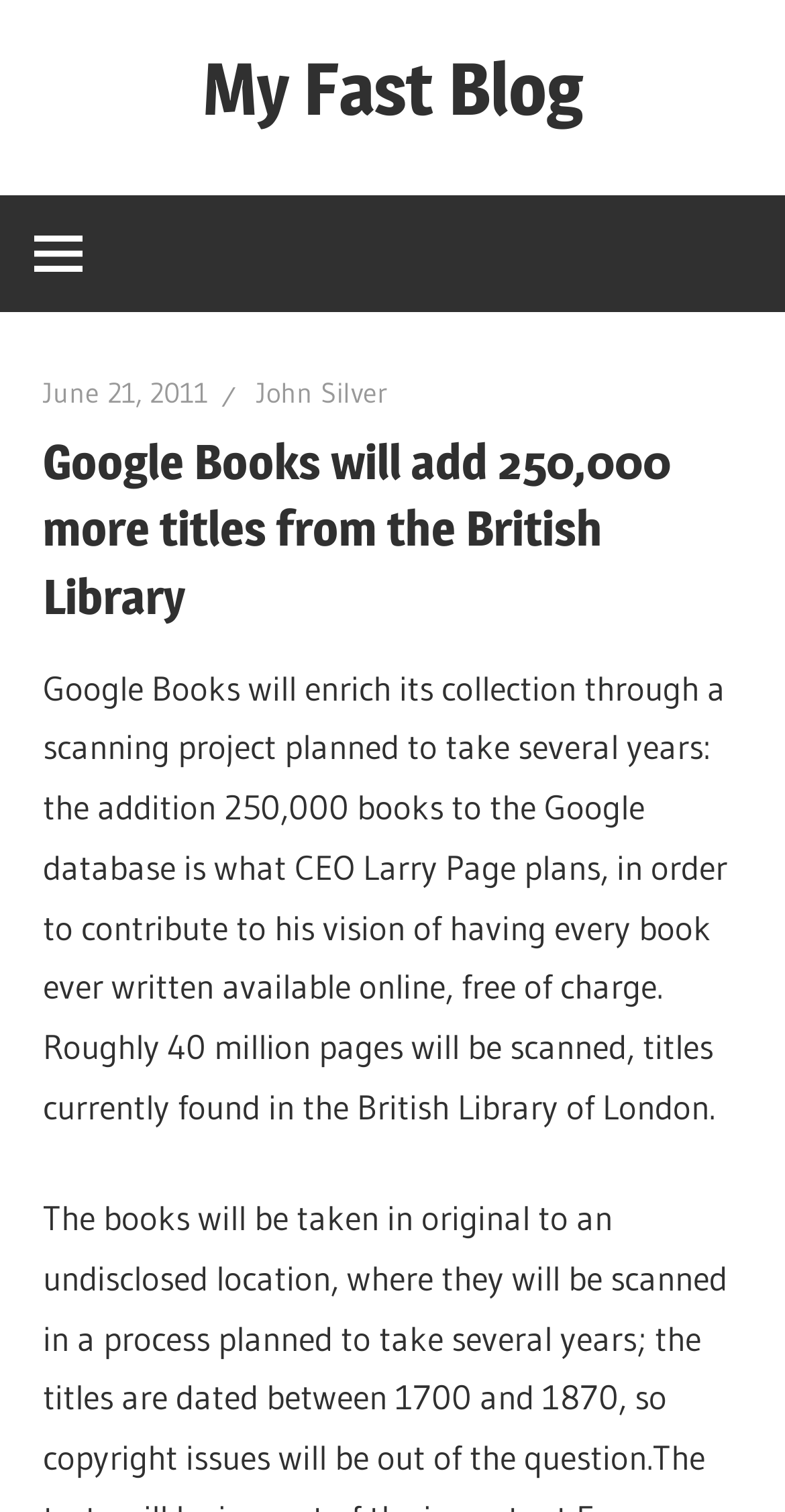Who is the CEO of Google?
Can you give a detailed and elaborate answer to the question?

The answer can be found in the paragraph of text, which states 'Google Books will enrich its collection through a scanning project planned to take several years: the addition 250,000 books to the Google database is what CEO Larry Page plans, in order to contribute to his vision of having every book ever written available online, free of charge.'